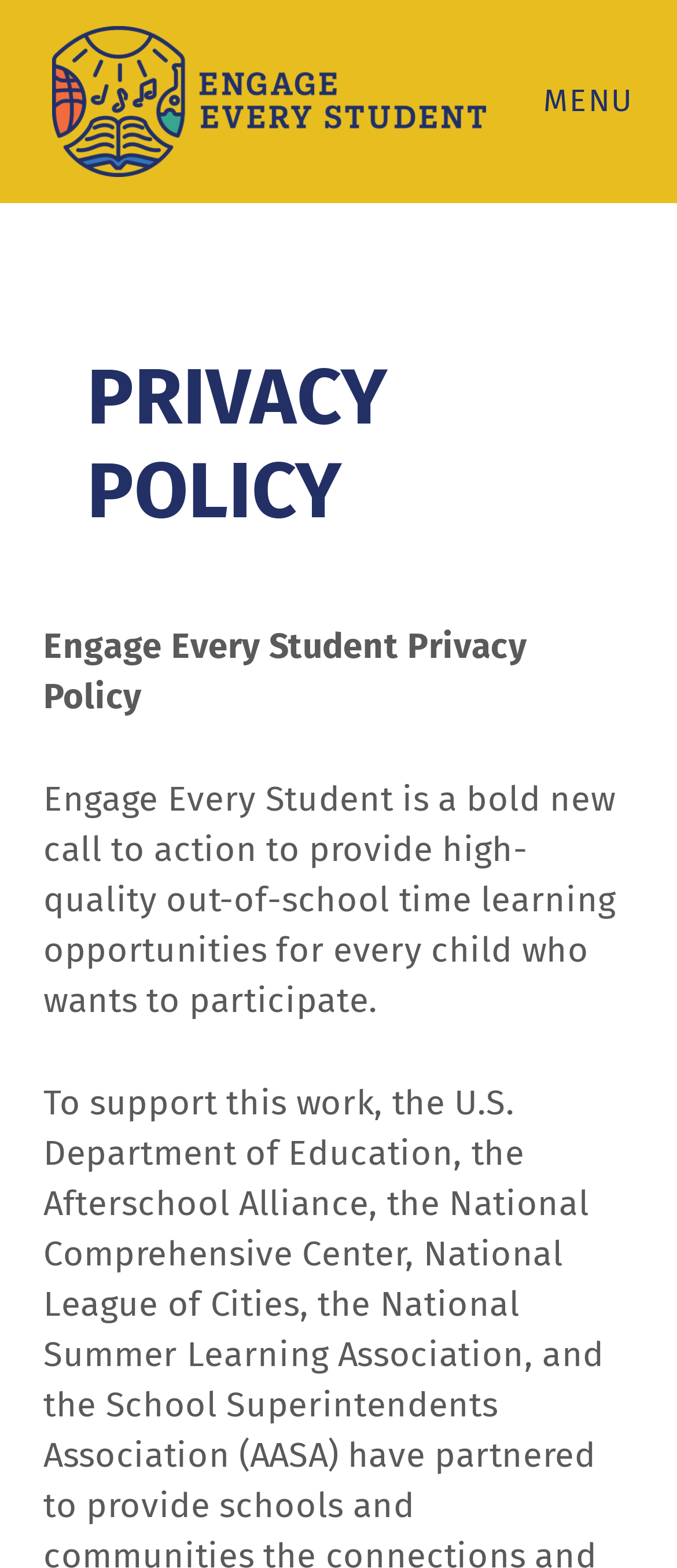Respond to the question with just a single word or phrase: 
How many sections are in the header menu?

Not specified